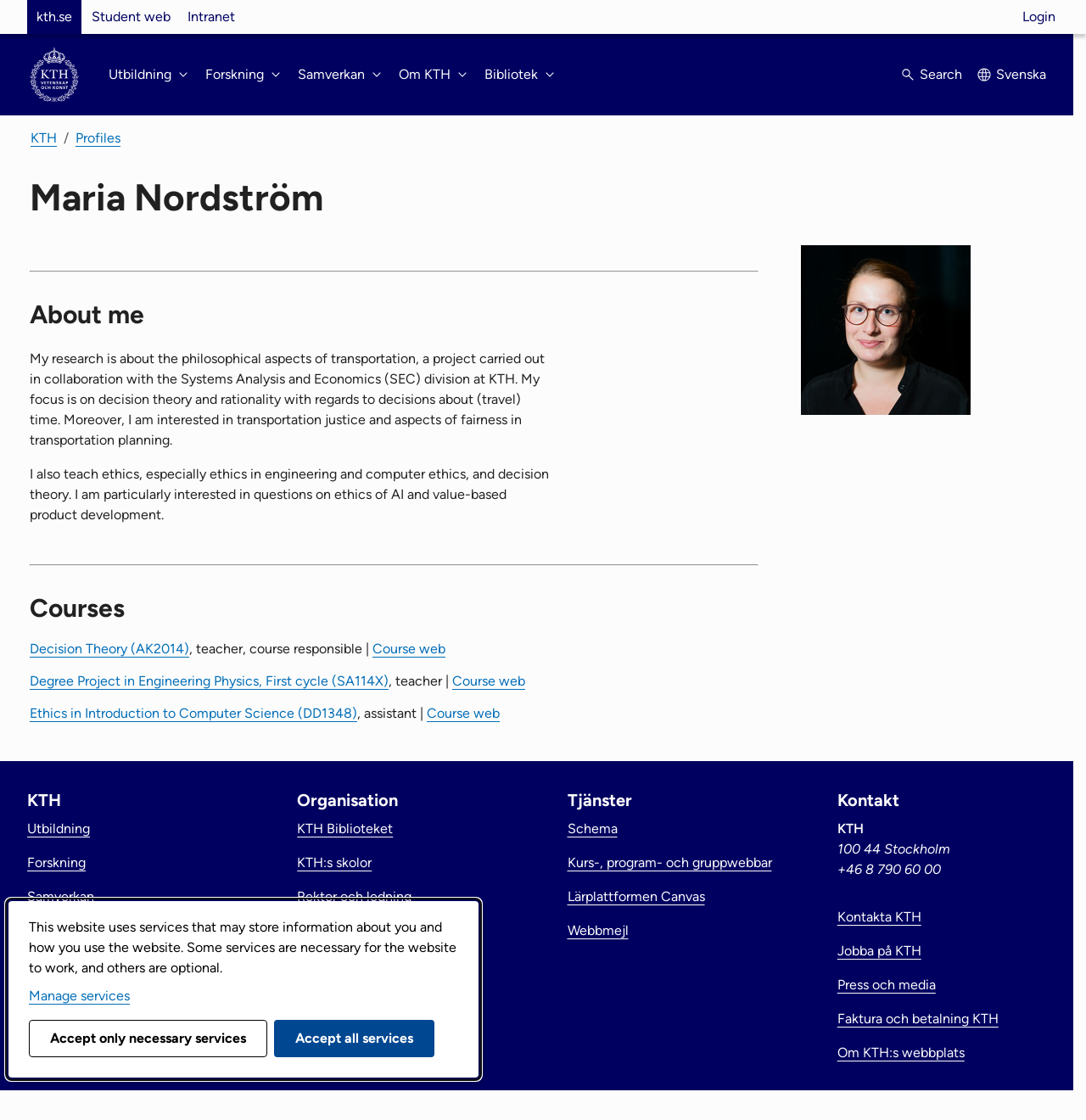Answer briefly with one word or phrase:
What is Maria Nordström's research about?

Philosophical aspects of transportation